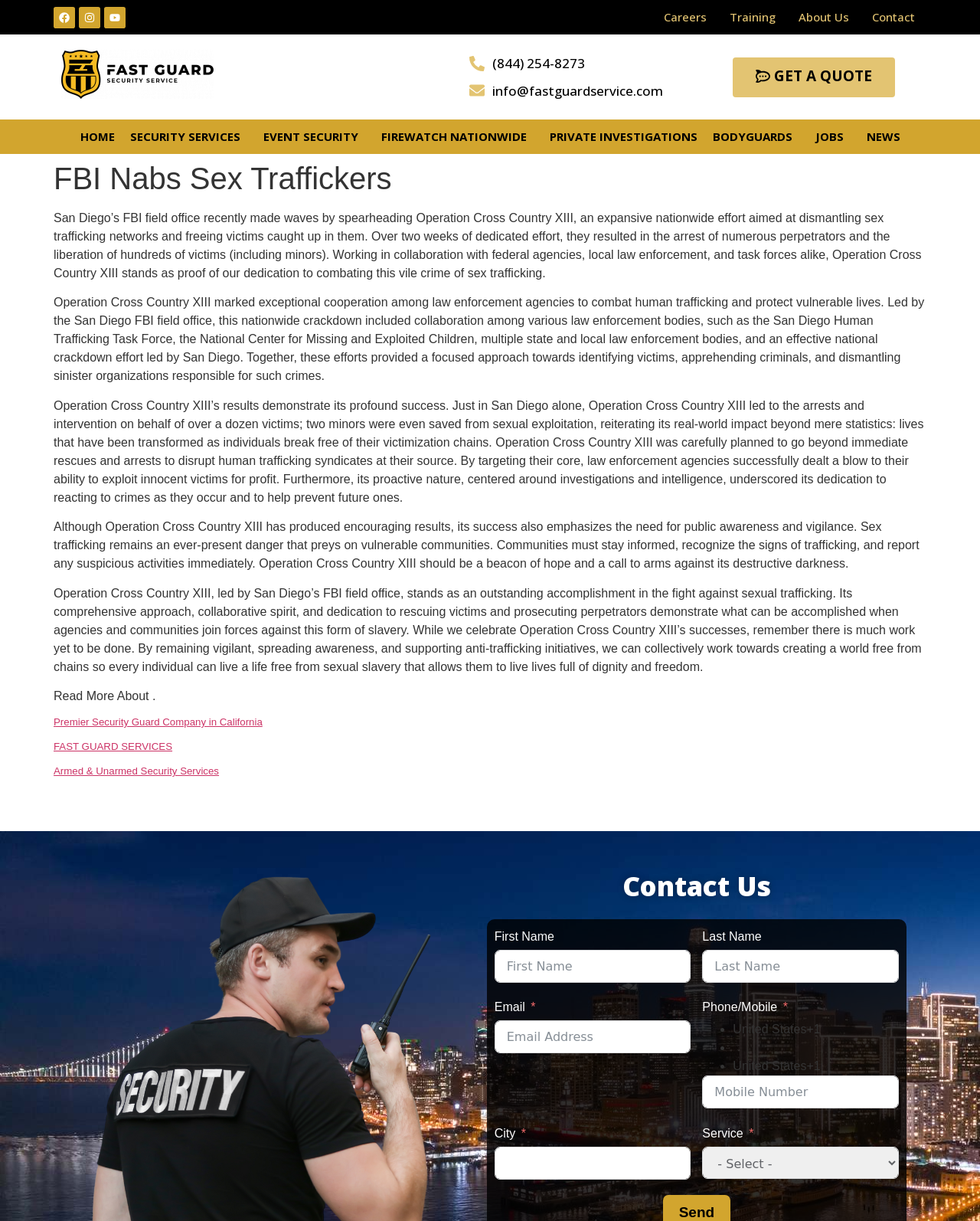Locate the bounding box coordinates of the region to be clicked to comply with the following instruction: "Click the Facebook link". The coordinates must be four float numbers between 0 and 1, in the form [left, top, right, bottom].

[0.055, 0.005, 0.077, 0.023]